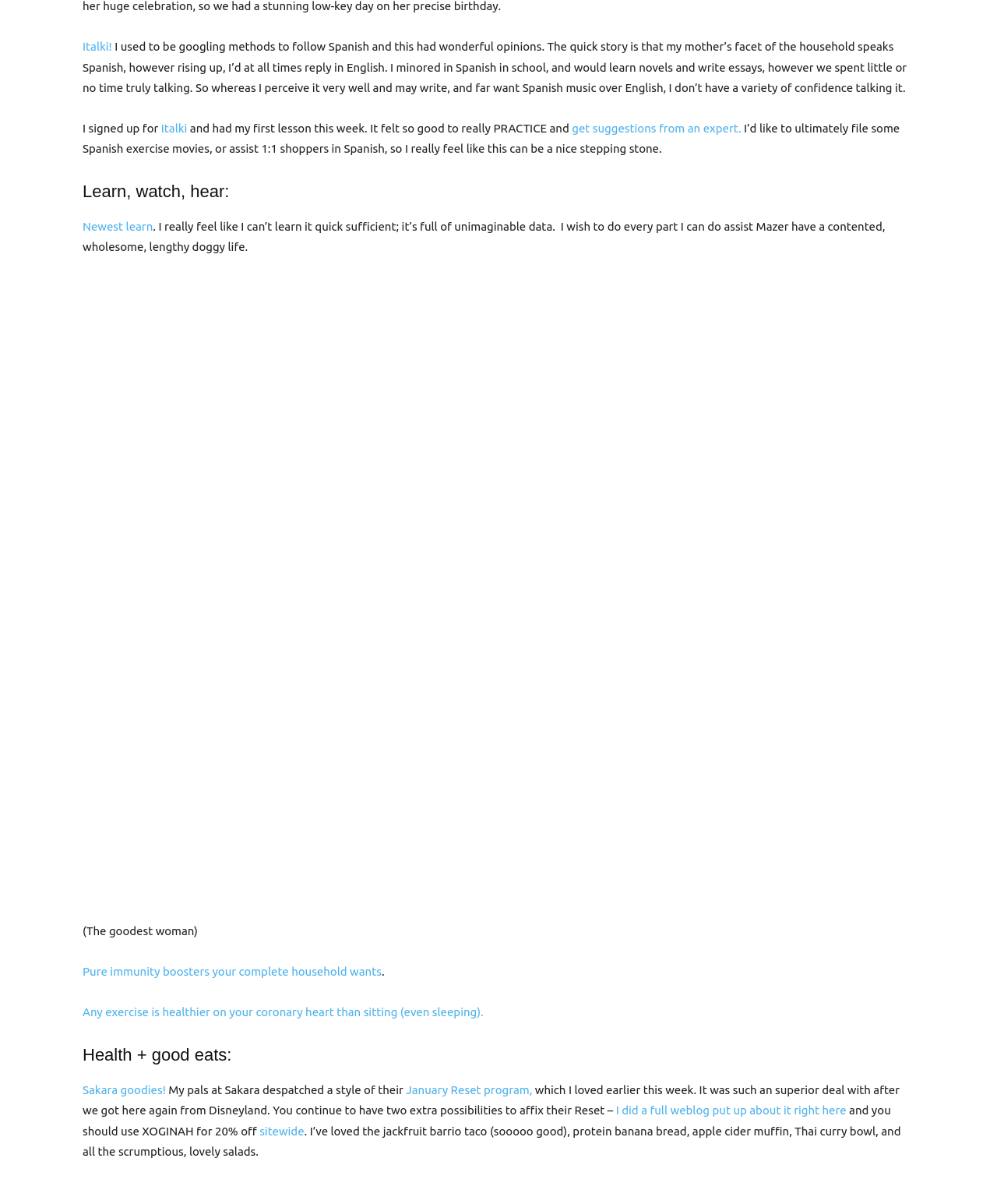What is the name of the language learning platform mentioned?
Could you answer the question in a detailed manner, providing as much information as possible?

The webpage mentions 'Italki' as a language learning platform, which is linked twice in the text. The user shares their experience of signing up for Italki and having their first lesson.